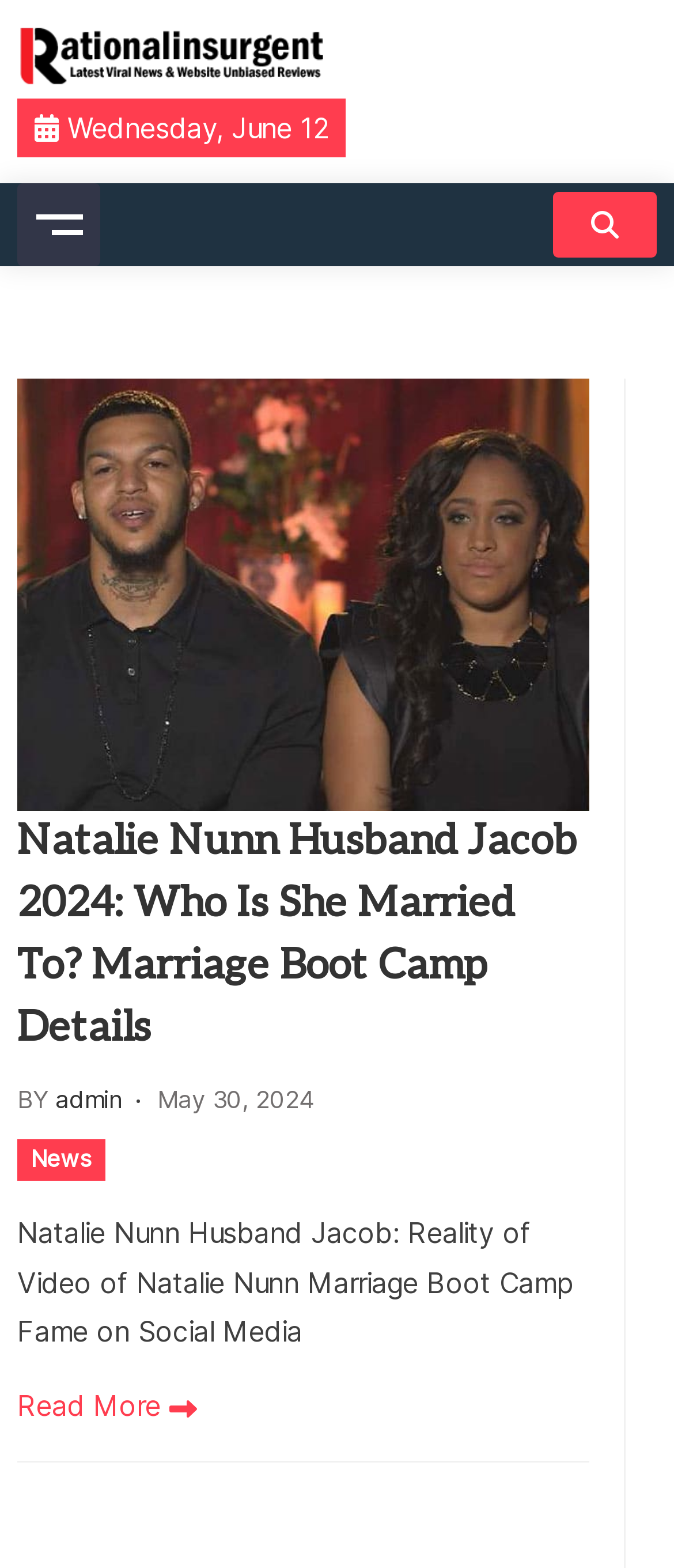Identify the bounding box for the element characterized by the following description: "parent_node: Rationalinsurgent".

[0.026, 0.017, 0.491, 0.063]